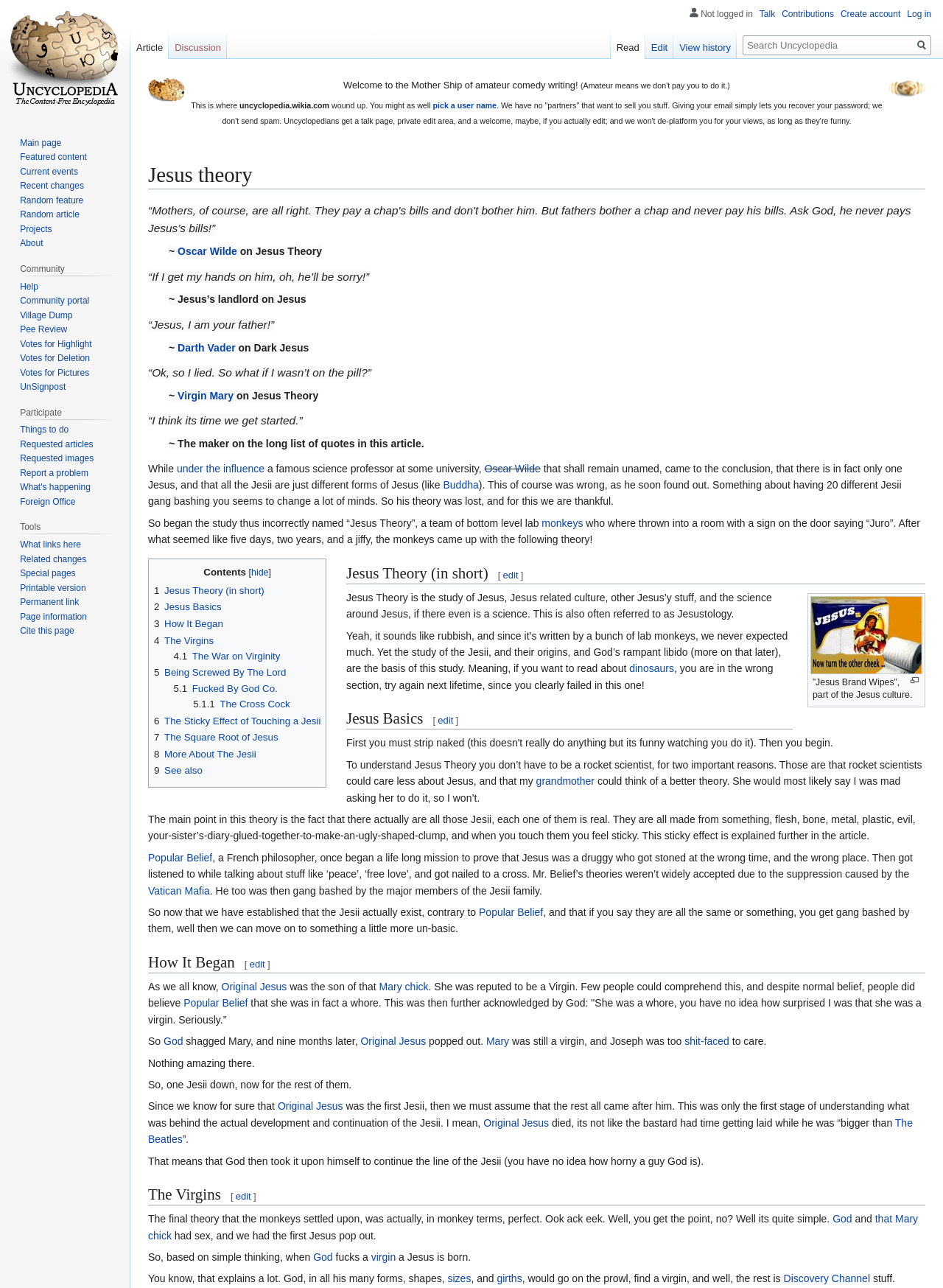Give a short answer to this question using one word or a phrase:
What is the text of the heading that comes after 'Jesus Theory (in short)'?

Jesus Basics